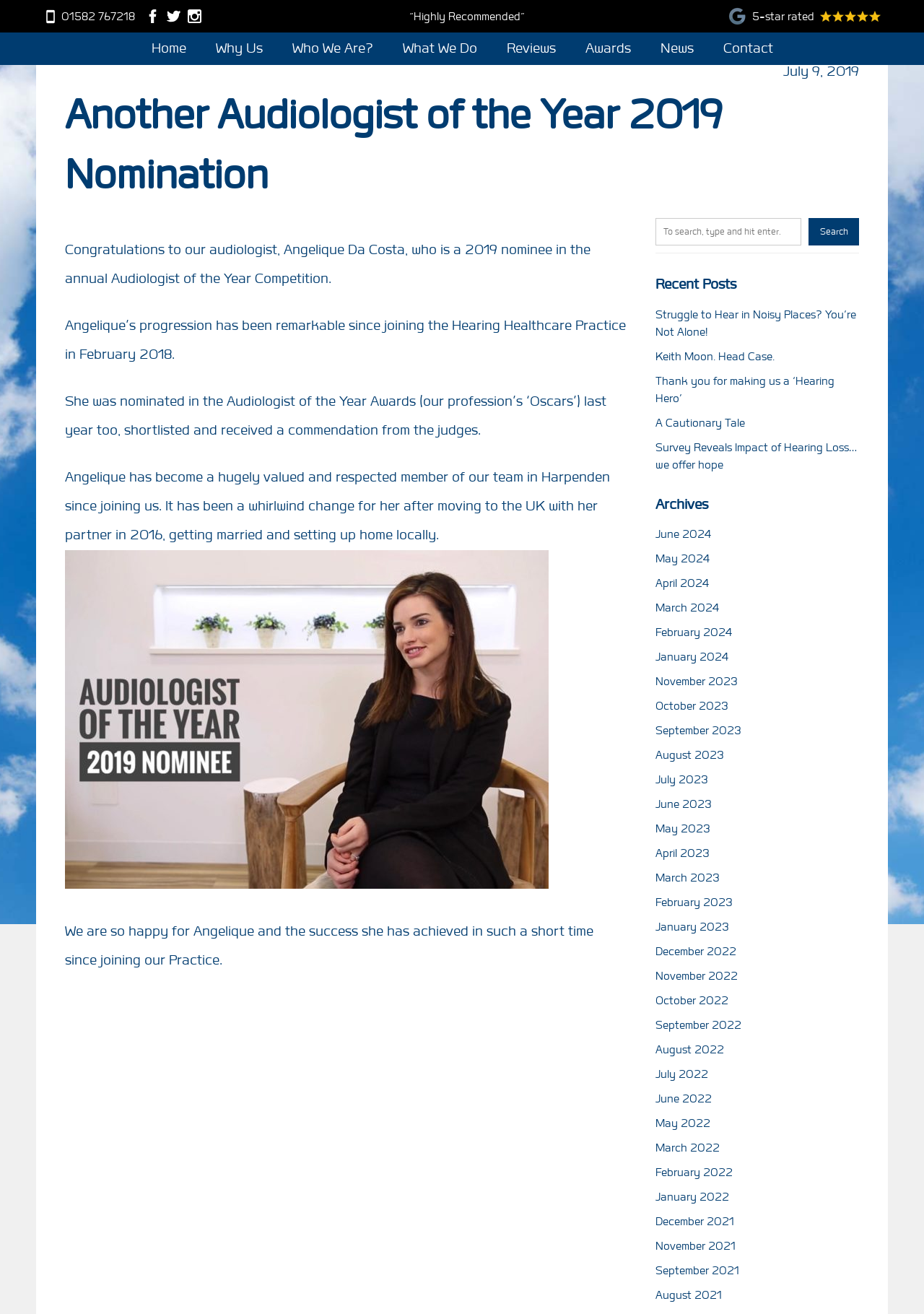Provide a one-word or brief phrase answer to the question:
What is the name of the practice where Angelique Da Costa works?

Hearing Healthcare Practice